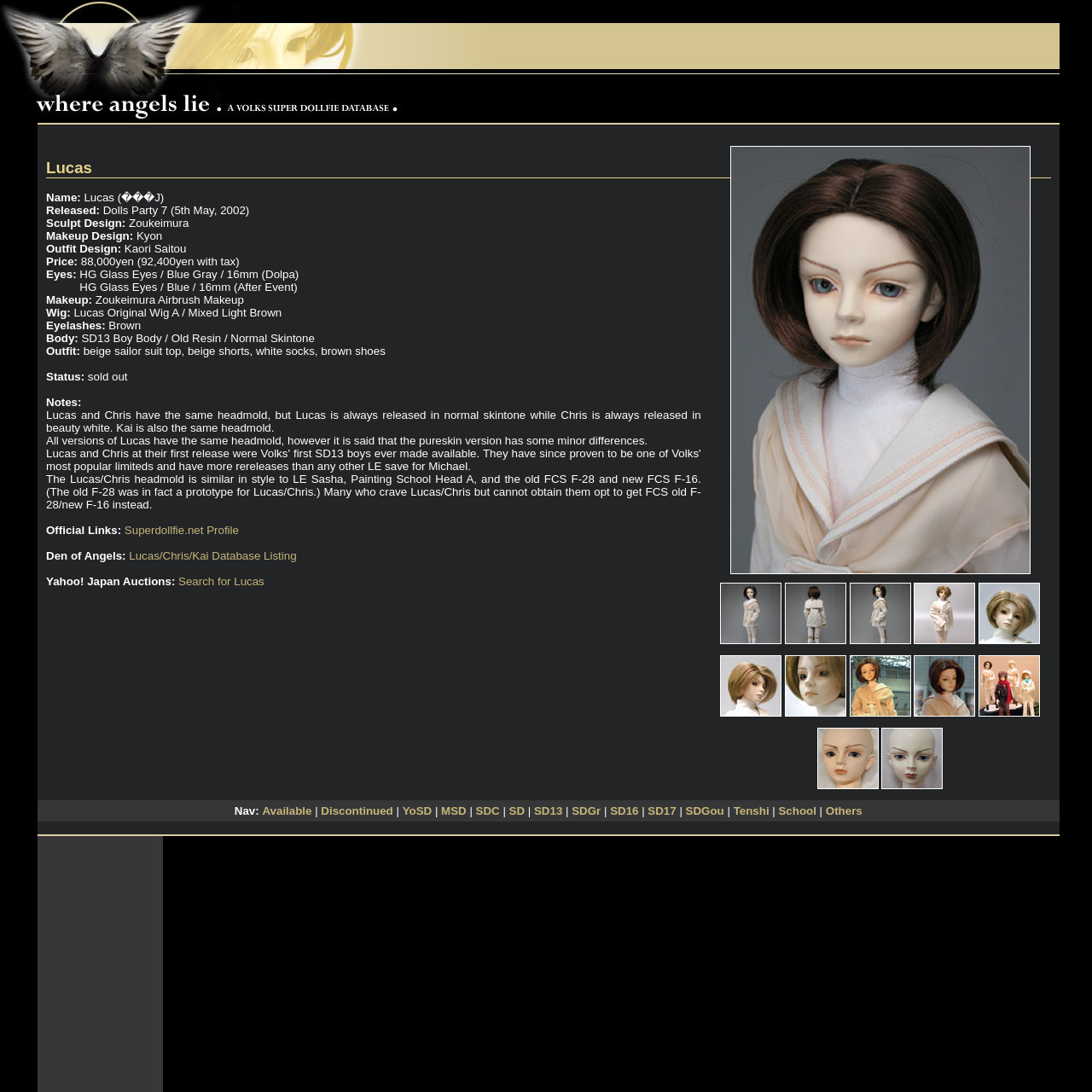Locate and provide the bounding box coordinates for the HTML element that matches this description: "Others".

[0.756, 0.737, 0.79, 0.748]